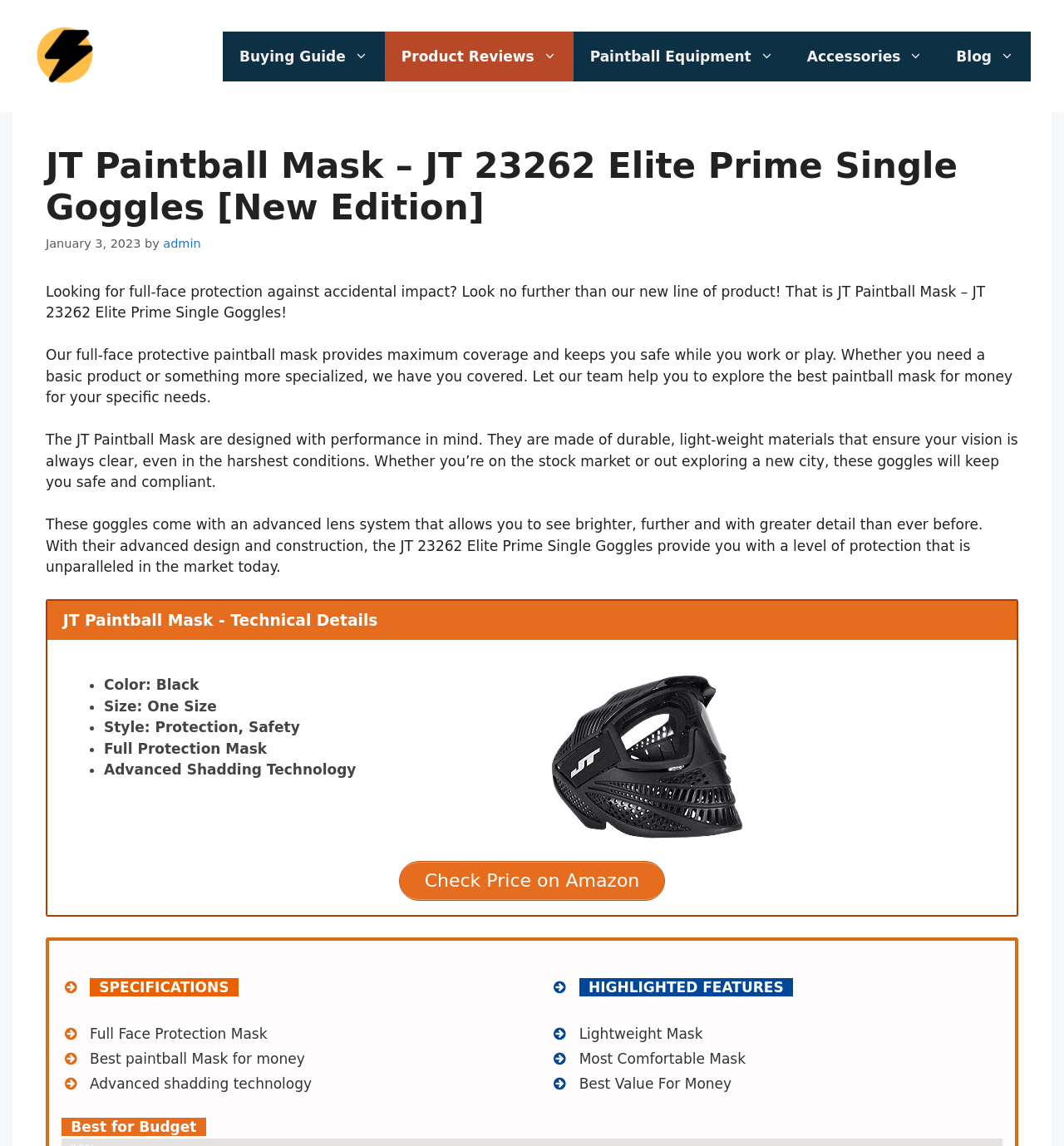Could you specify the bounding box coordinates for the clickable section to complete the following instruction: "Check the price on Amazon"?

[0.375, 0.751, 0.625, 0.786]